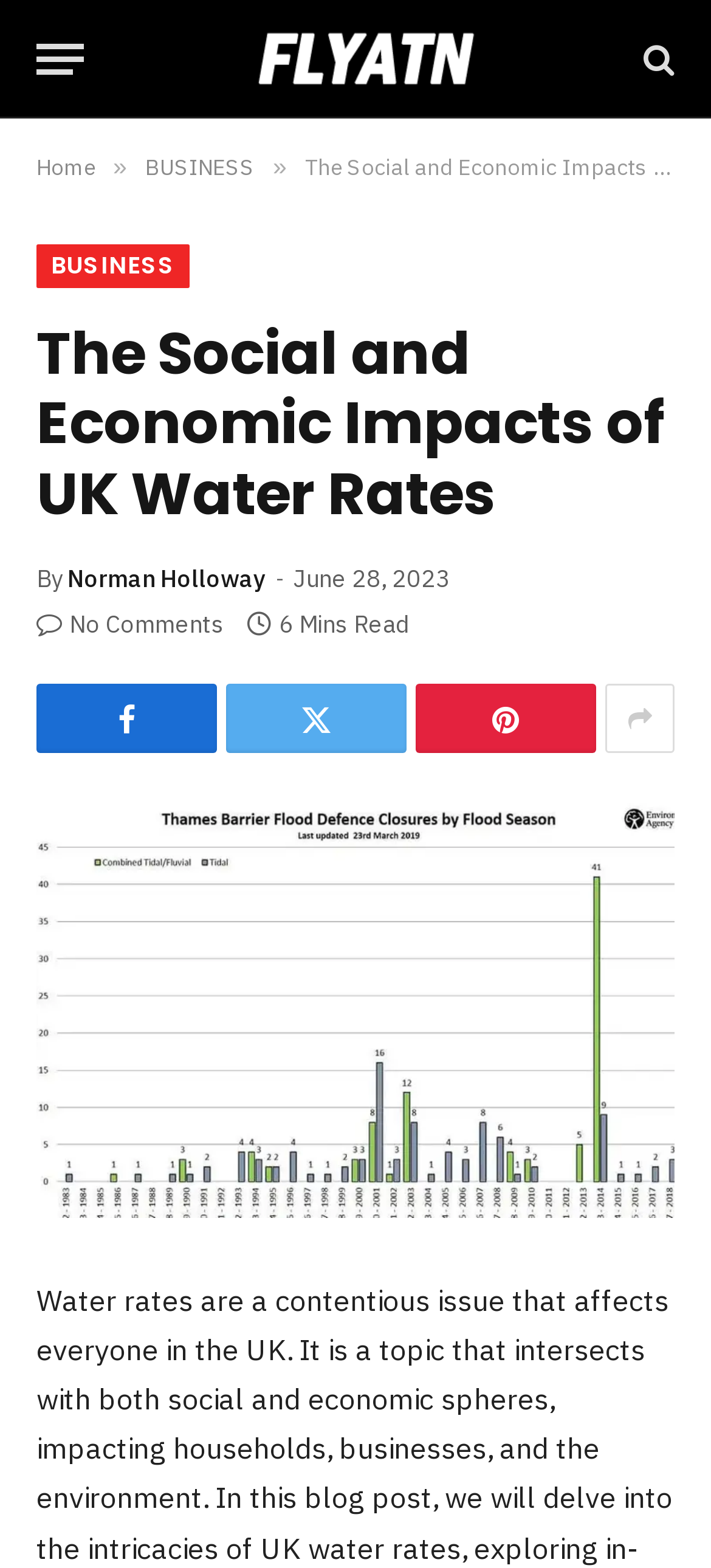Please mark the bounding box coordinates of the area that should be clicked to carry out the instruction: "Read the article by Norman Holloway".

[0.095, 0.359, 0.374, 0.379]